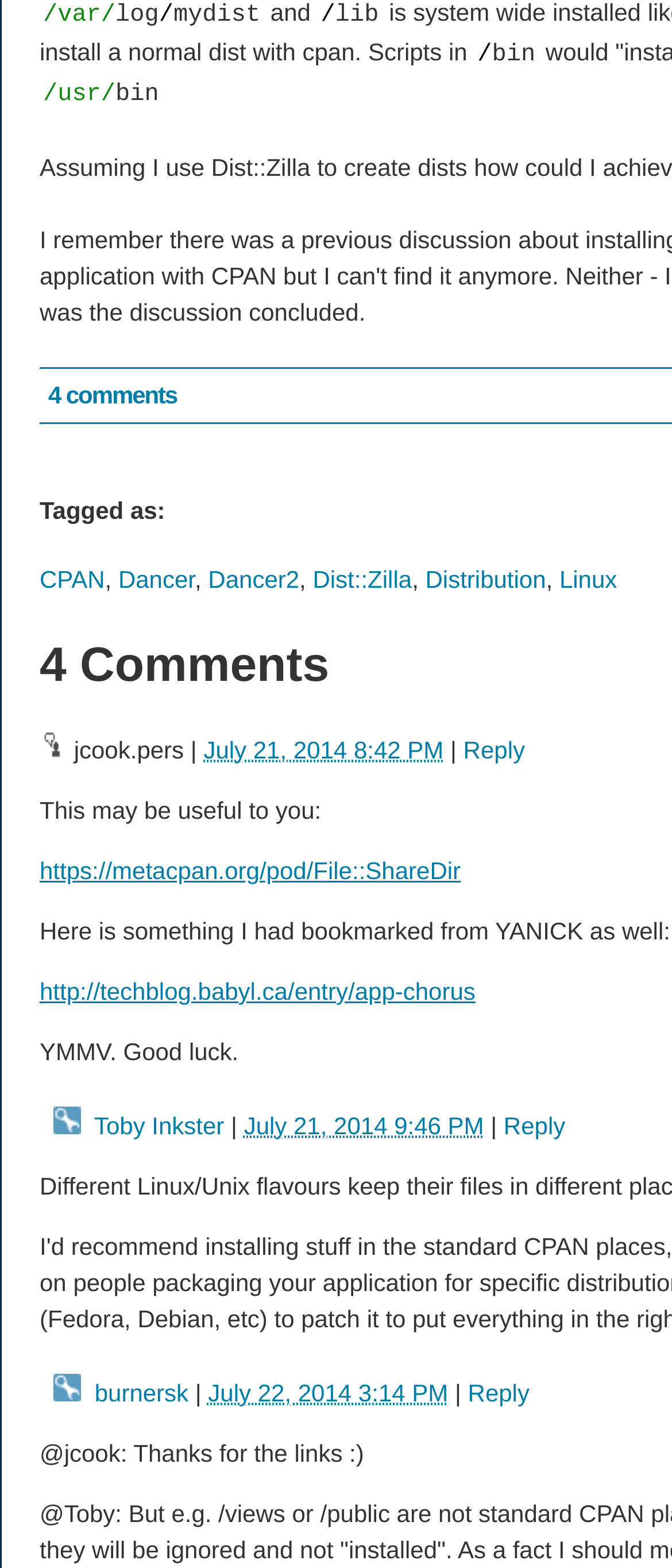Carefully observe the image and respond to the question with a detailed answer:
How many authors are involved in the discussion?

I found three different author profiles with images and names, namely jcook, Toby Inkster, and burnersk, which suggests that there are three authors involved in the discussion.